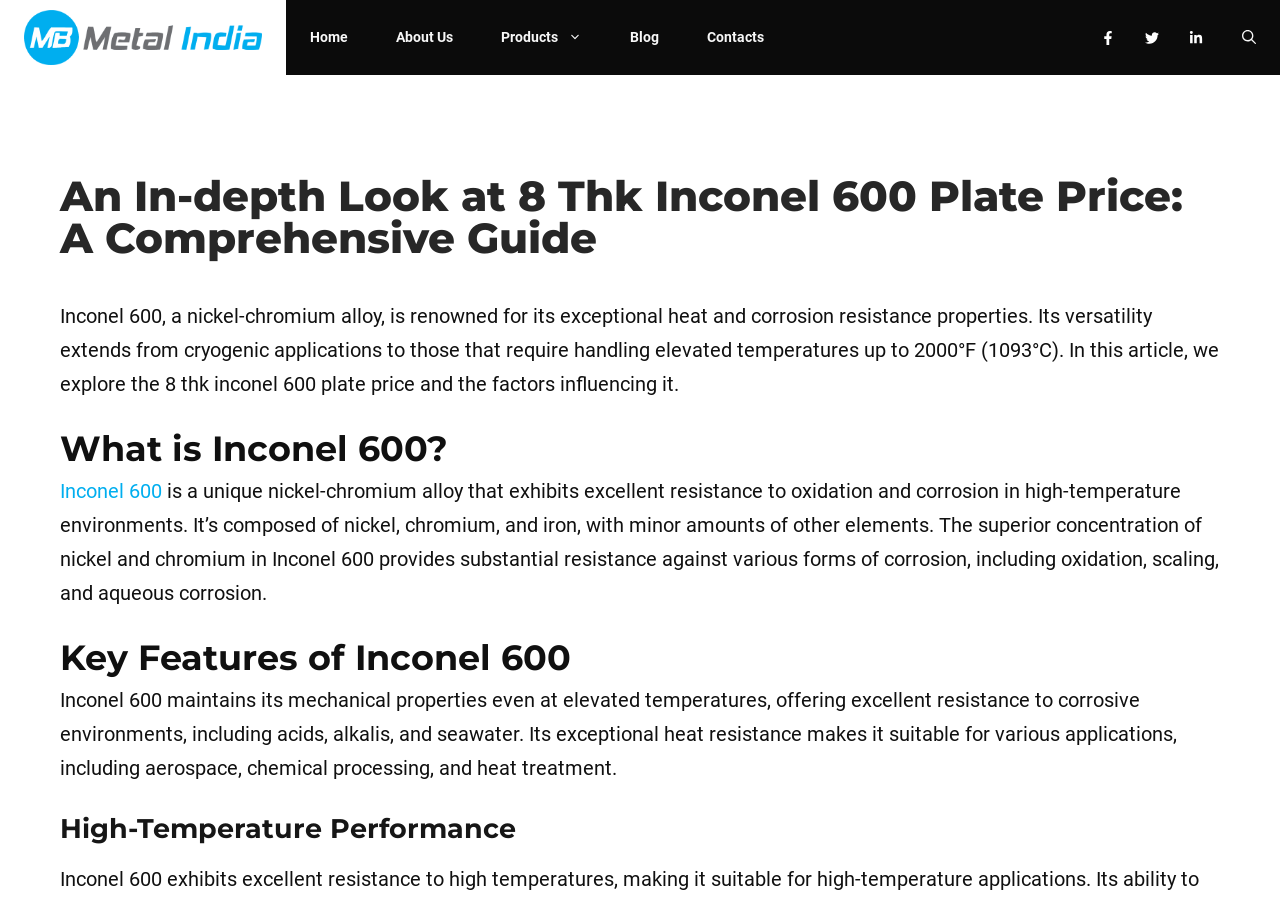What is the maximum temperature Inconel 600 can handle?
Using the information from the image, give a concise answer in one word or a short phrase.

2000°F (1093°C)